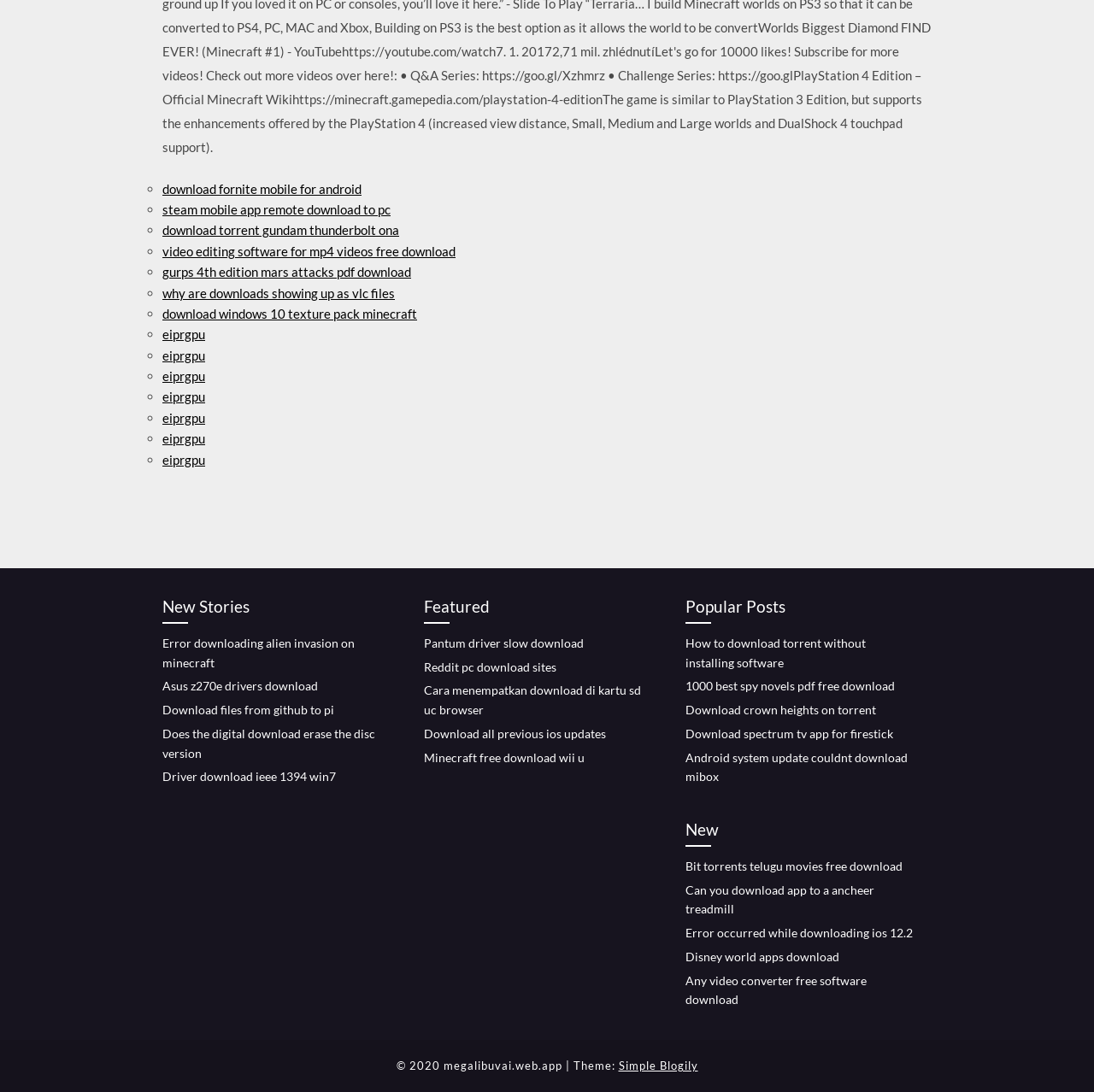Find and specify the bounding box coordinates that correspond to the clickable region for the instruction: "Click on the 'FOOD' link".

None